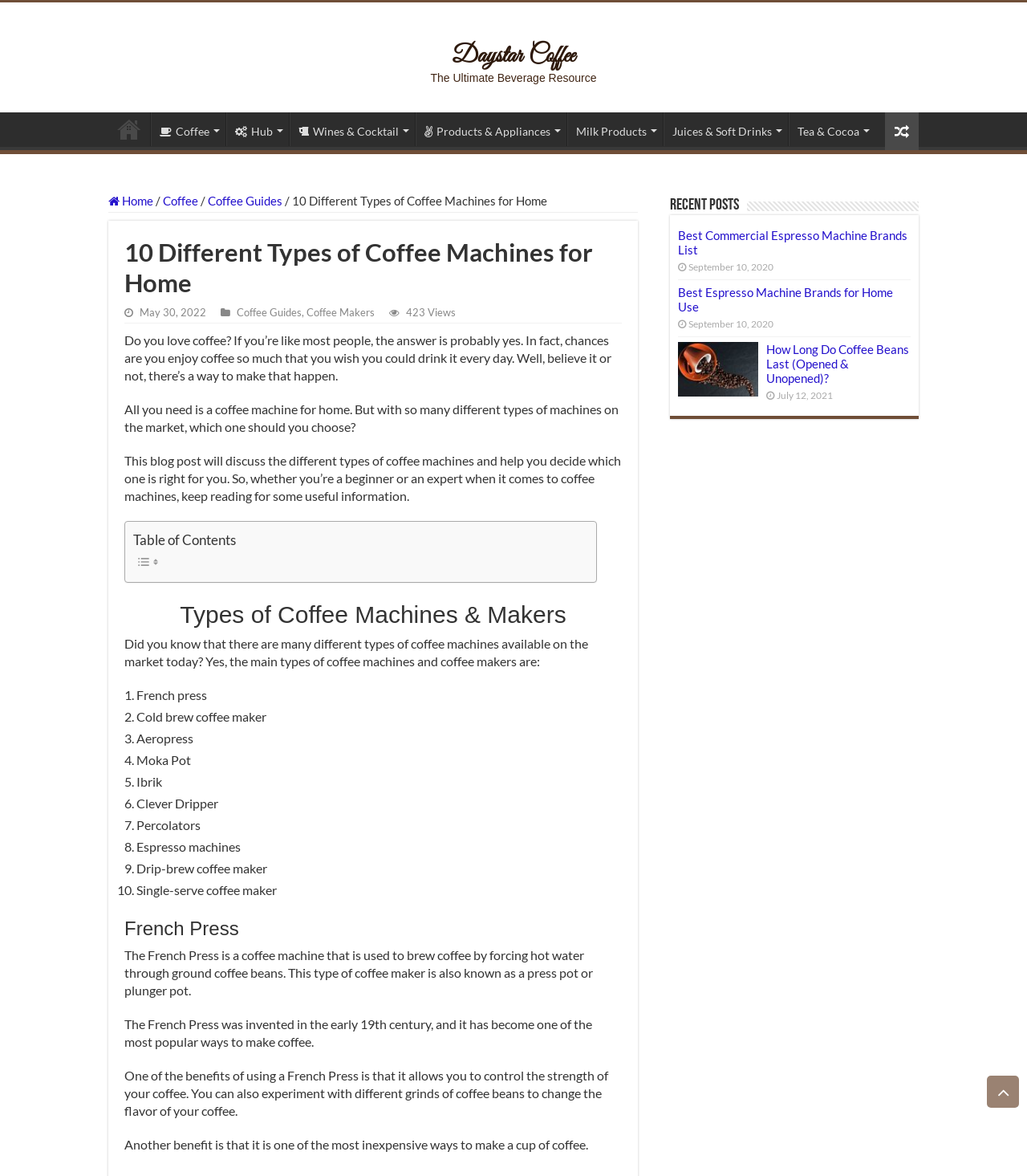Identify the bounding box for the element characterized by the following description: "Products & Appliances".

[0.405, 0.096, 0.552, 0.124]